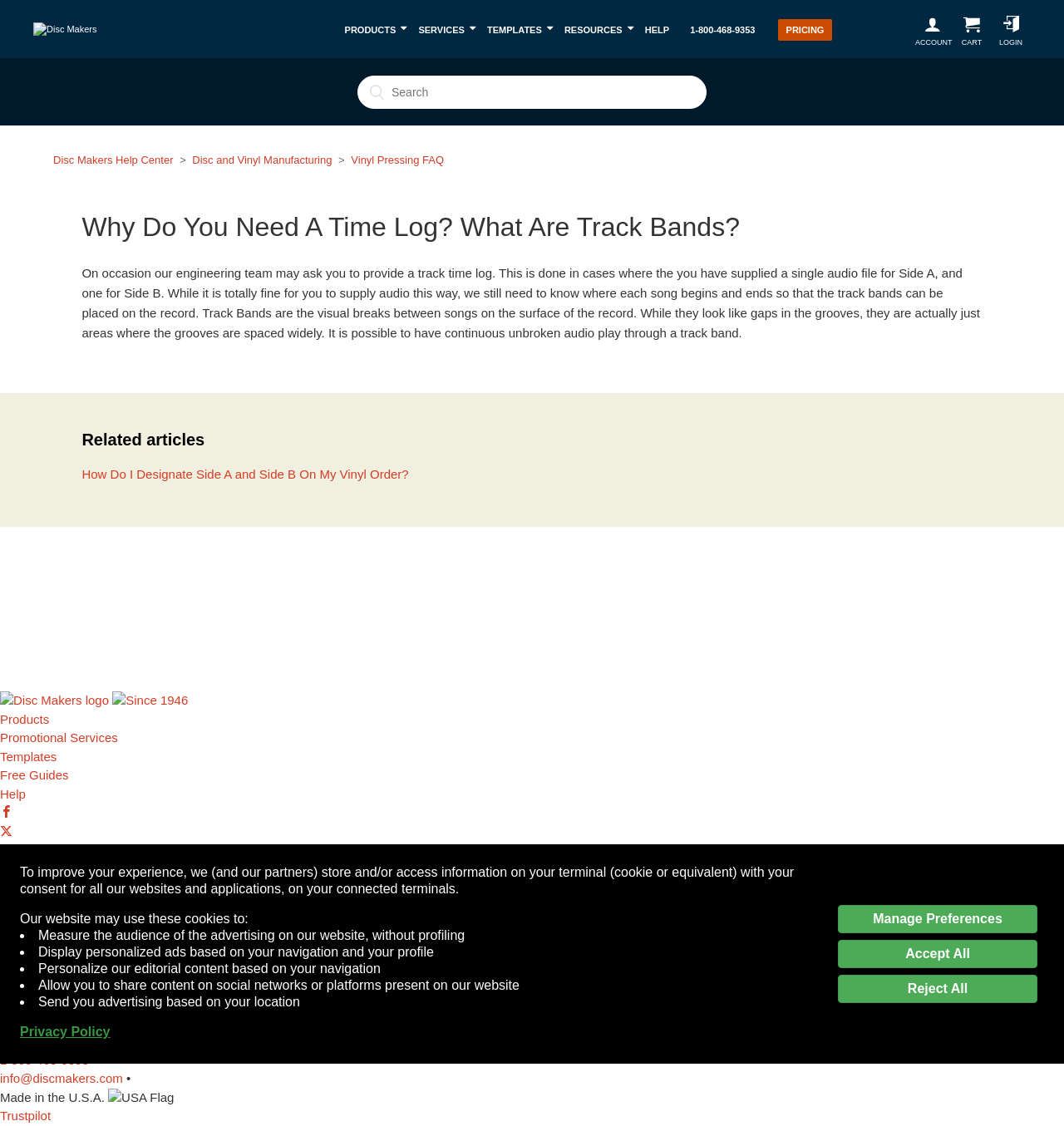What is the company's logo?
Identify the answer in the screenshot and reply with a single word or phrase.

Disc Makers logo